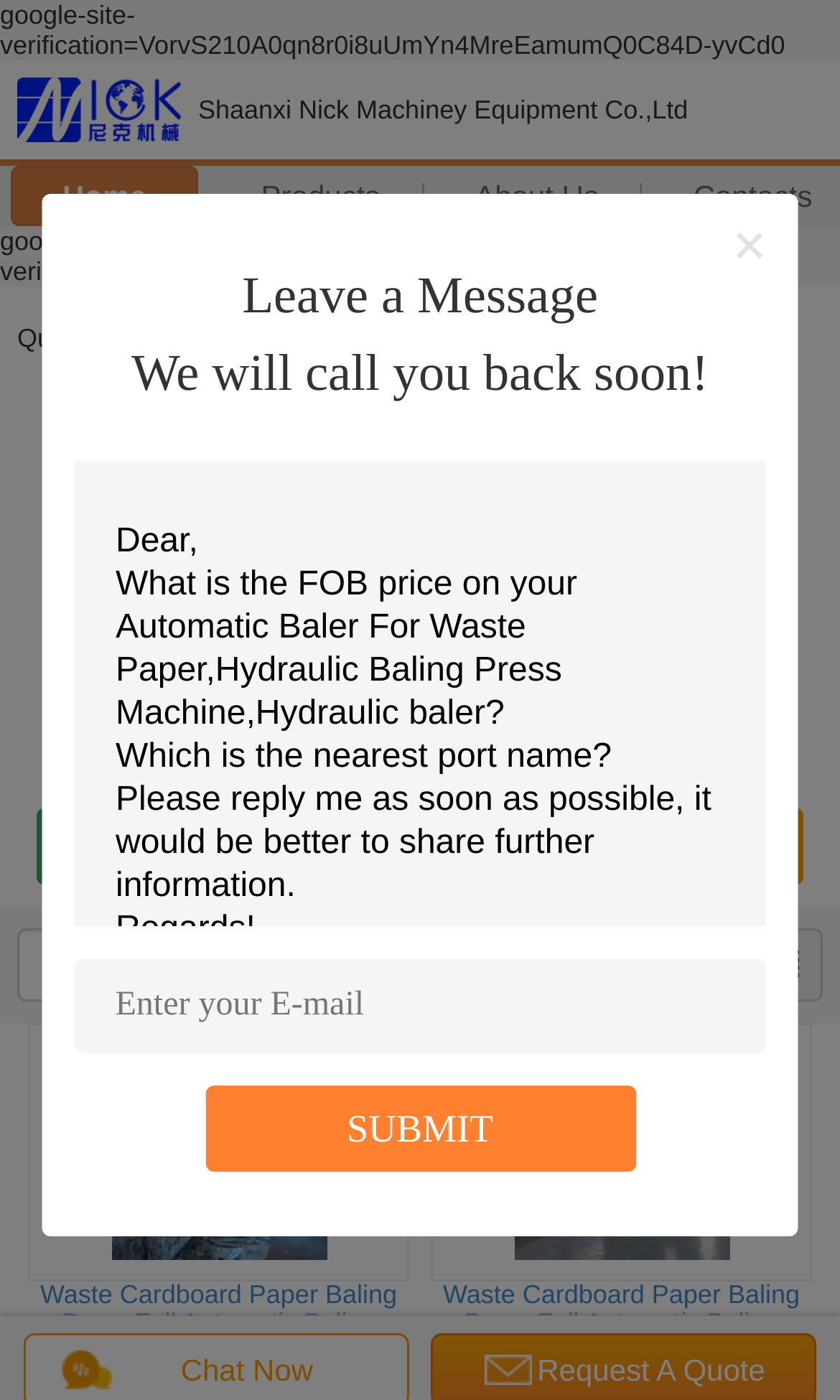Please locate the bounding box coordinates of the element that should be clicked to achieve the given instruction: "Click the 'Home' link".

[0.012, 0.118, 0.236, 0.162]